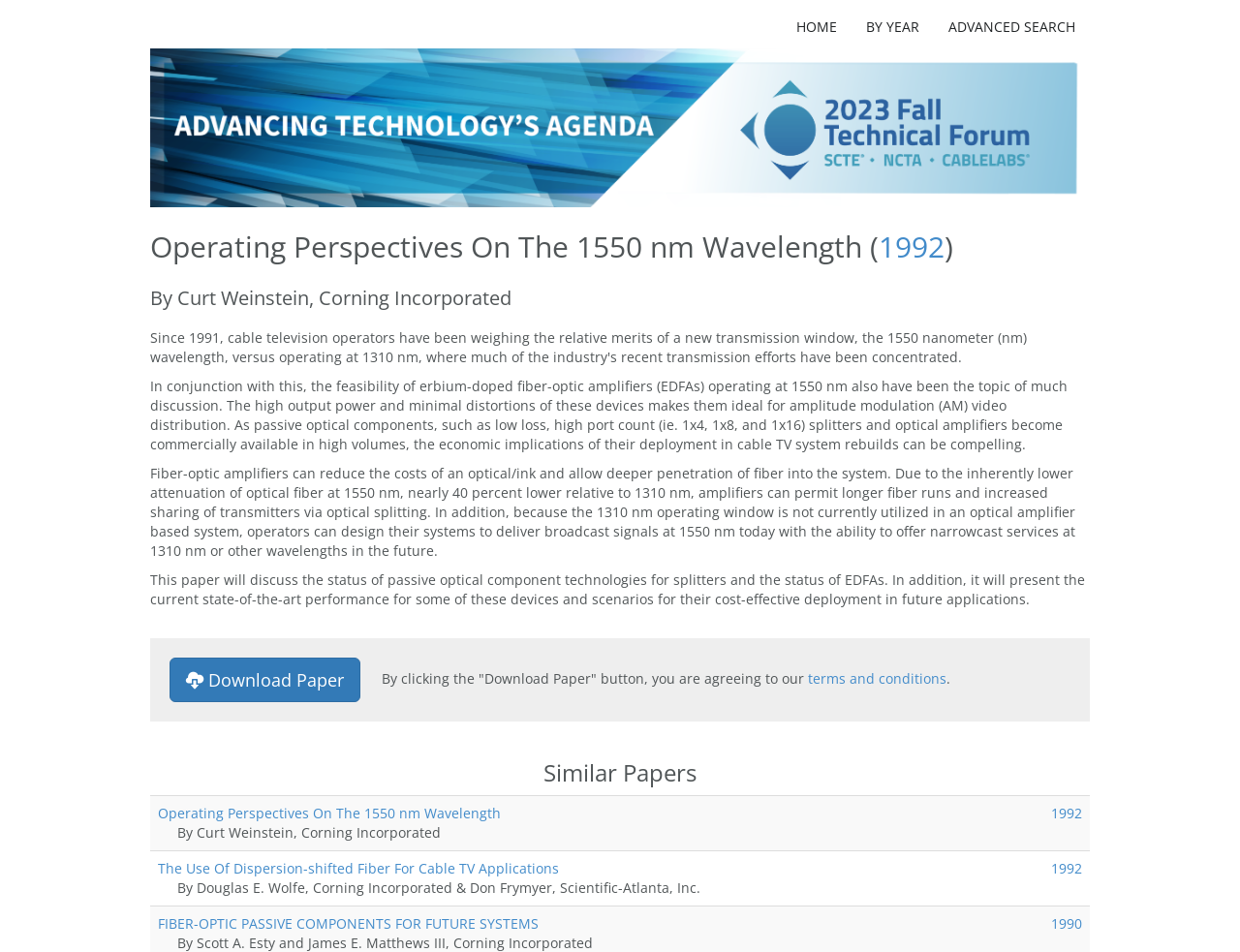What is the purpose of fiber-optic amplifiers?
Answer with a single word or short phrase according to what you see in the image.

Reduce costs